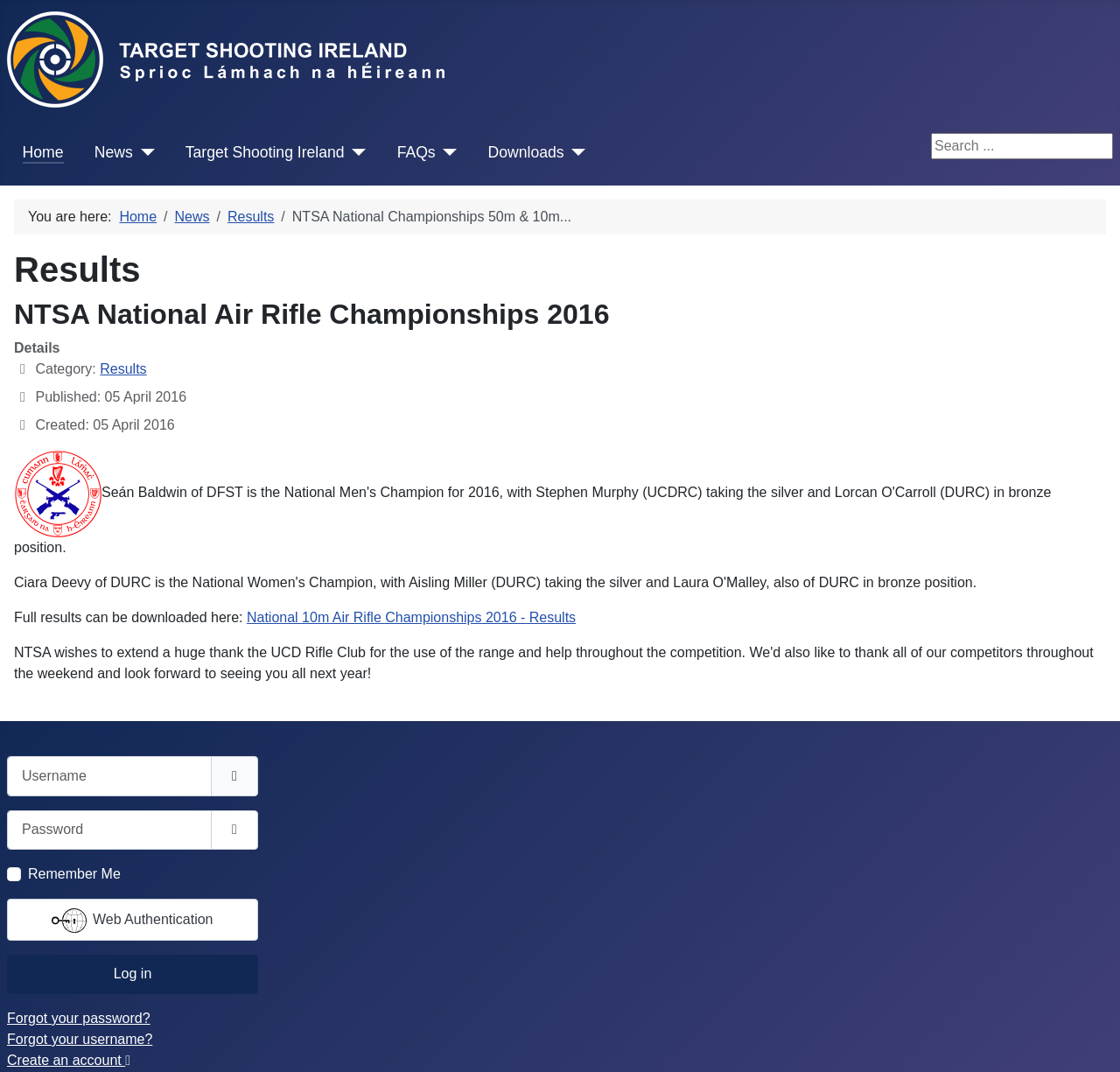Explain the webpage in detail.

The webpage is about Target Shooting Ireland, specifically the NTSA National Air Rifle Championships 2016. At the top left, there is a logo and a link to Target Shooting Ireland. Next to it, there is a main menu navigation bar with links to Home, News, Target Shooting Ireland, FAQs, and Downloads. Each of these links has a corresponding button with a dropdown menu.

On the top right, there is a search bar with a placeholder text "Search...". Below the navigation bar, there is a breadcrumbs navigation section showing the current page's location, with links to Home, News, and Results.

The main content of the page is divided into sections. The first section has a heading "Results" and a subheading "NTSA National Air Rifle Championships 2016". Below this, there is a description list with details about the event, including a category, a link to Results, and publication and creation dates.

Further down, there is a section with a link to download the full results of the championships. Below this, there is a login section with fields for username and password, as well as buttons to show the password, remember the user, and log in. There are also links to forgot password, forgot username, and create an account.

Overall, the webpage appears to be a results page for a specific shooting competition, with links to related pages and a login section for users.